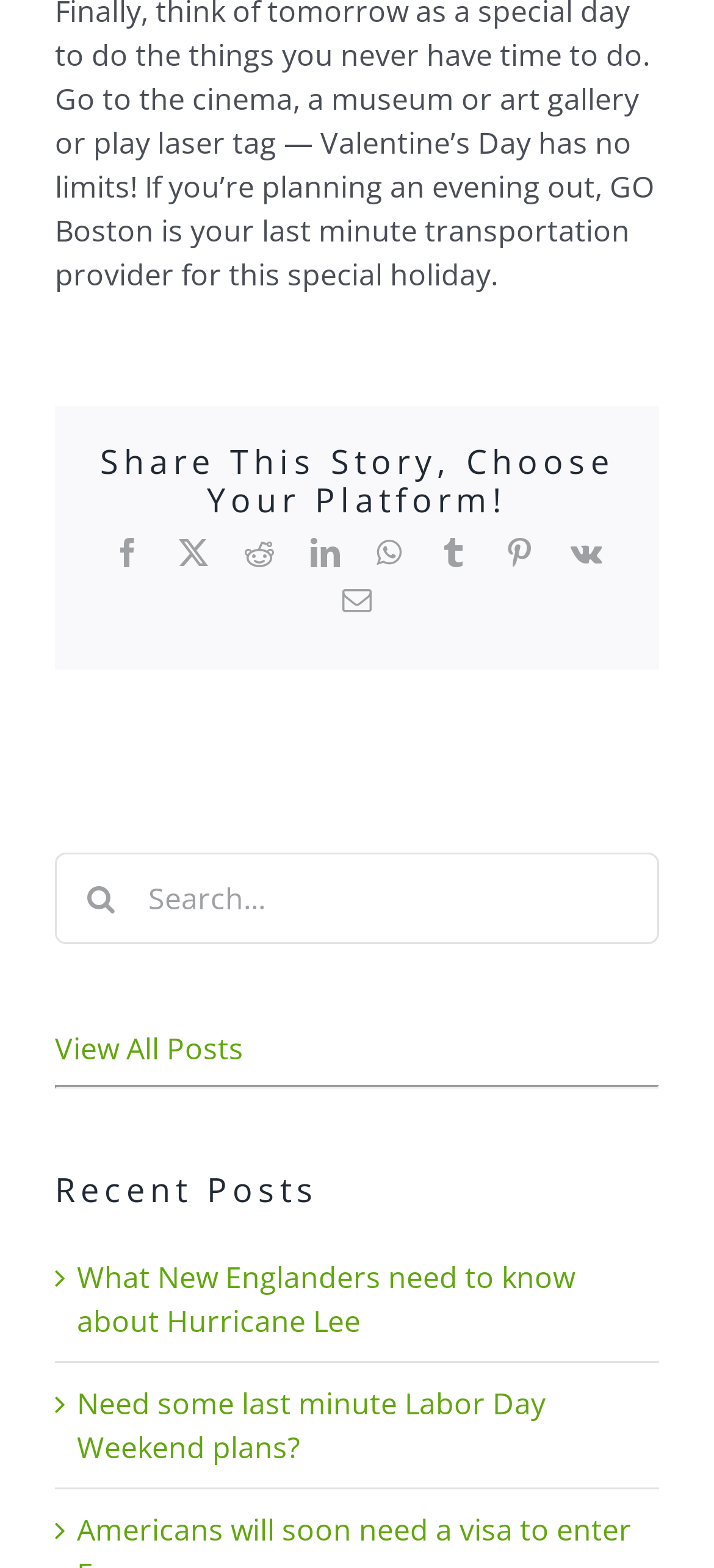Determine the bounding box for the HTML element described here: "aria-label="Search" value=""". The coordinates should be given as [left, top, right, bottom] with each number being a float between 0 and 1.

[0.077, 0.544, 0.205, 0.602]